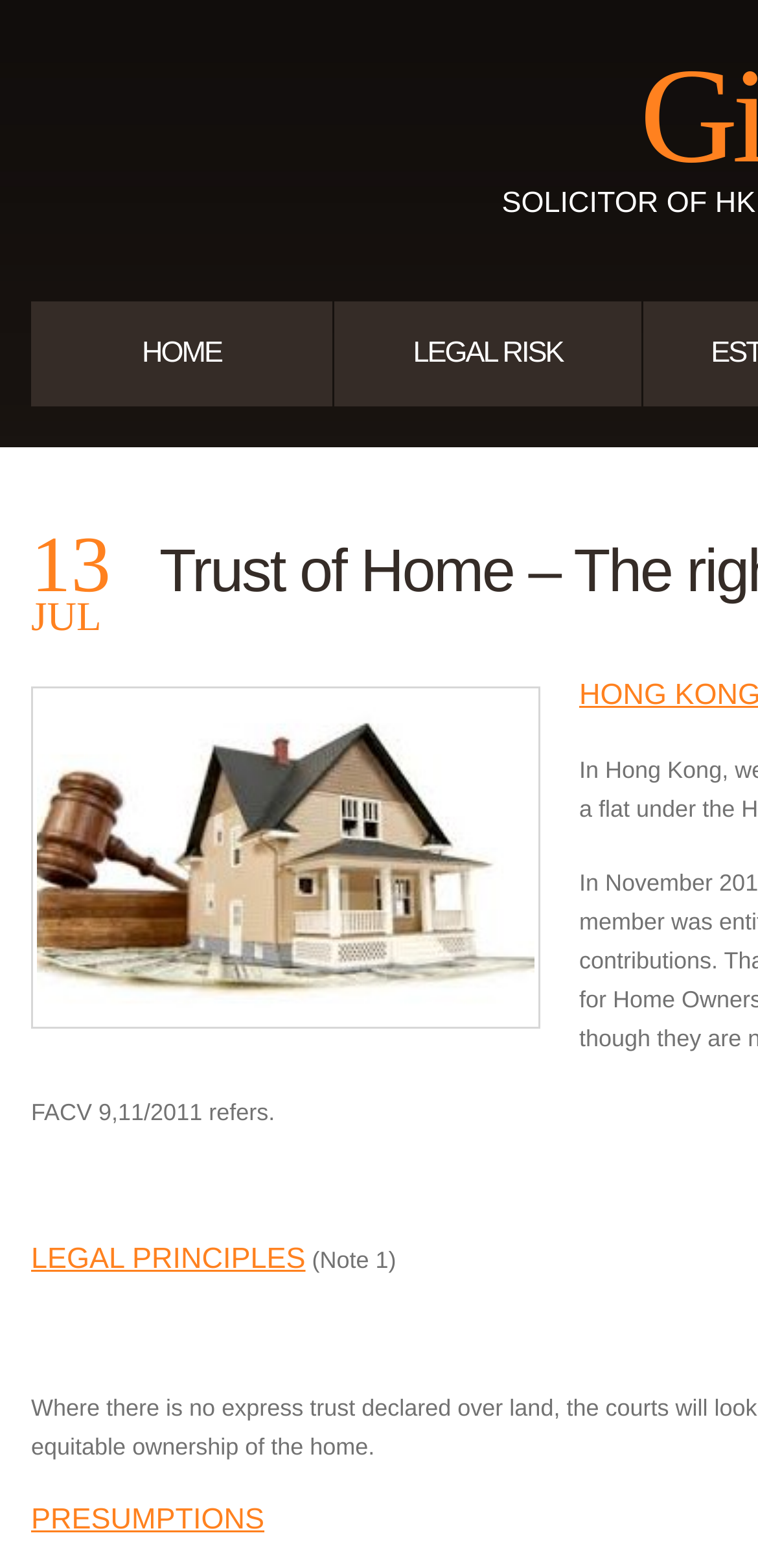Predict the bounding box for the UI component with the following description: "GameSalad".

None